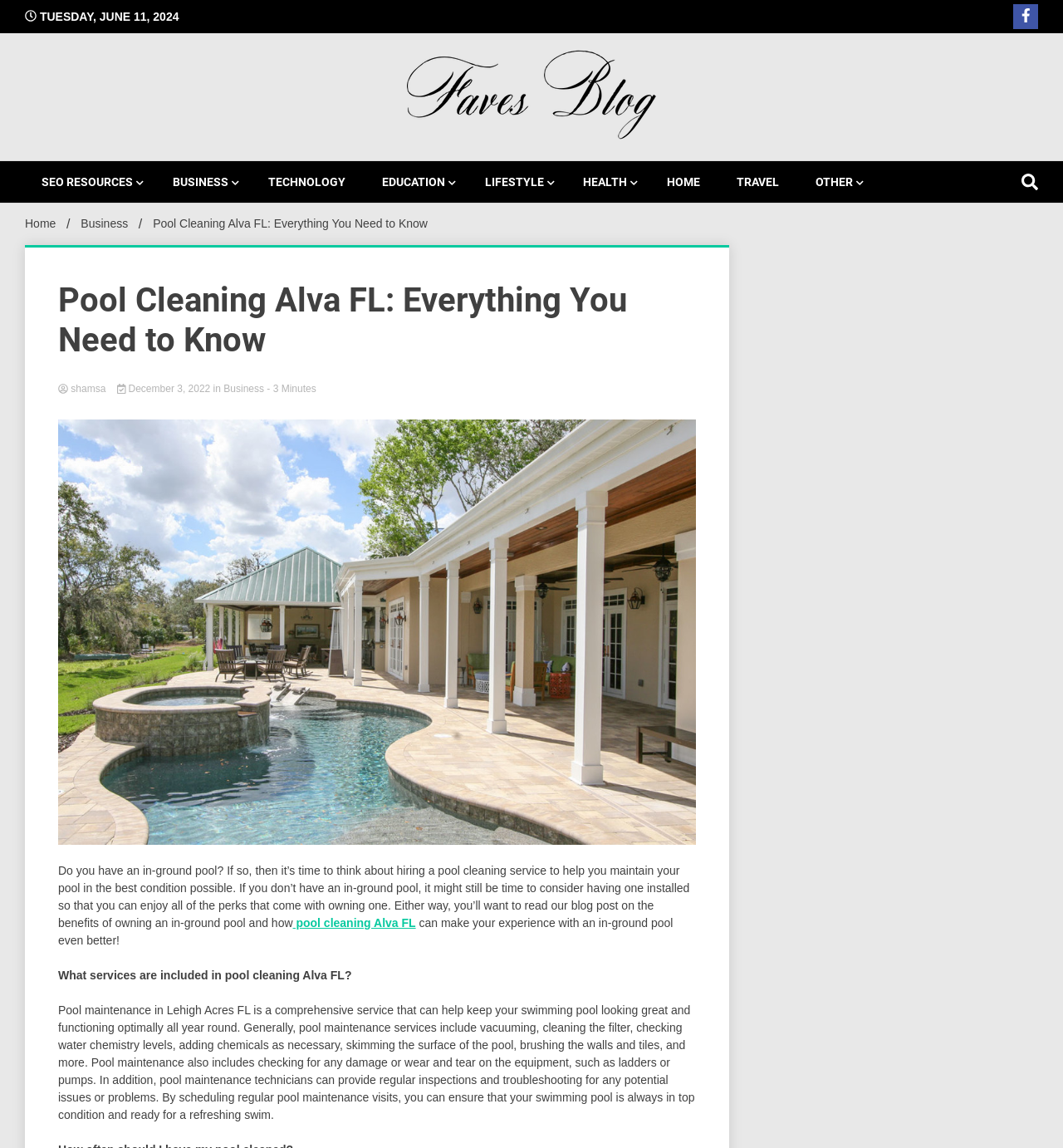Locate the bounding box coordinates of the clickable element to fulfill the following instruction: "Go to the Sample Page". Provide the coordinates as four float numbers between 0 and 1 in the format [left, top, right, bottom].

None